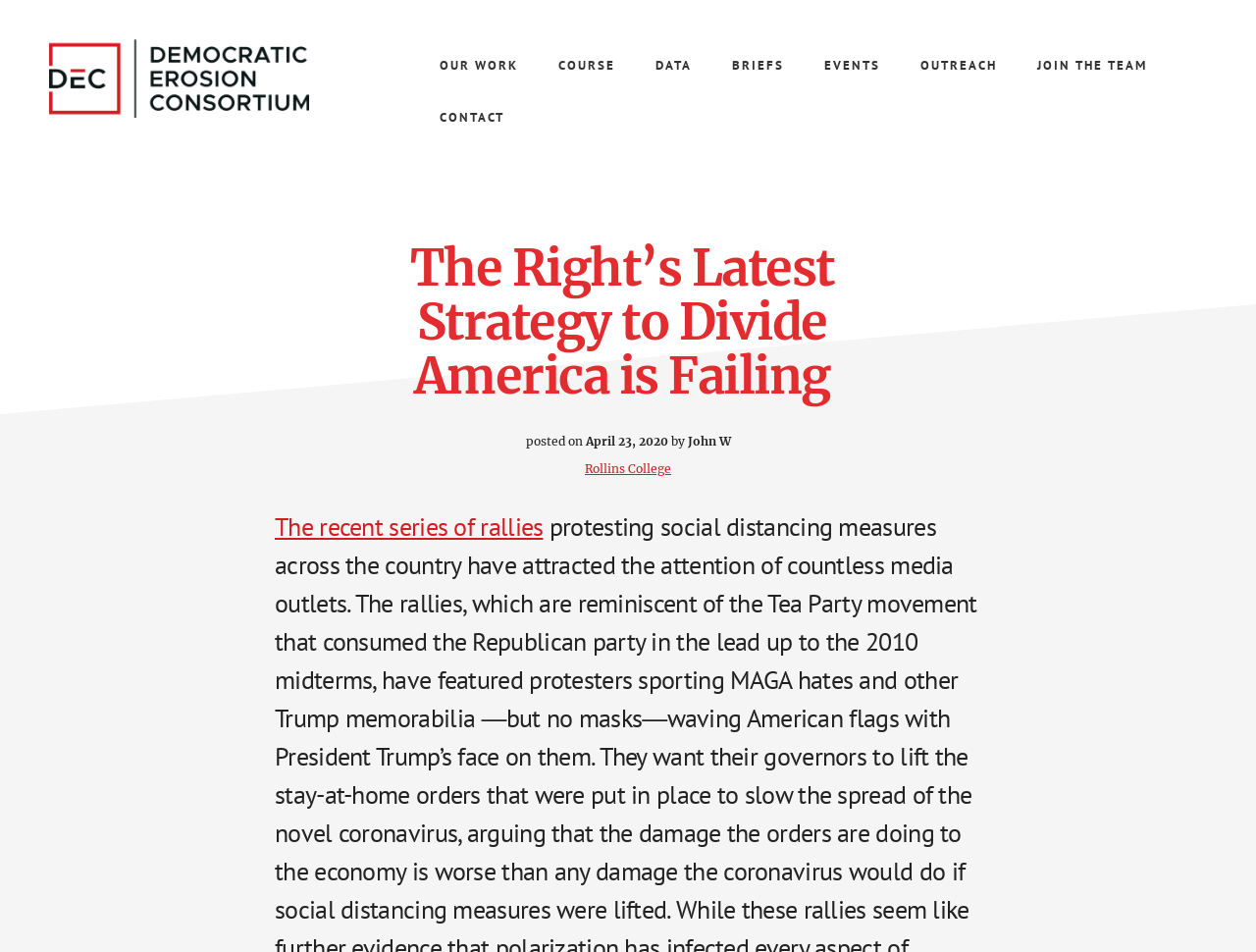Pinpoint the bounding box coordinates of the clickable area needed to execute the instruction: "read the article posted on April 23, 2020". The coordinates should be specified as four float numbers between 0 and 1, i.e., [left, top, right, bottom].

[0.466, 0.456, 0.532, 0.471]